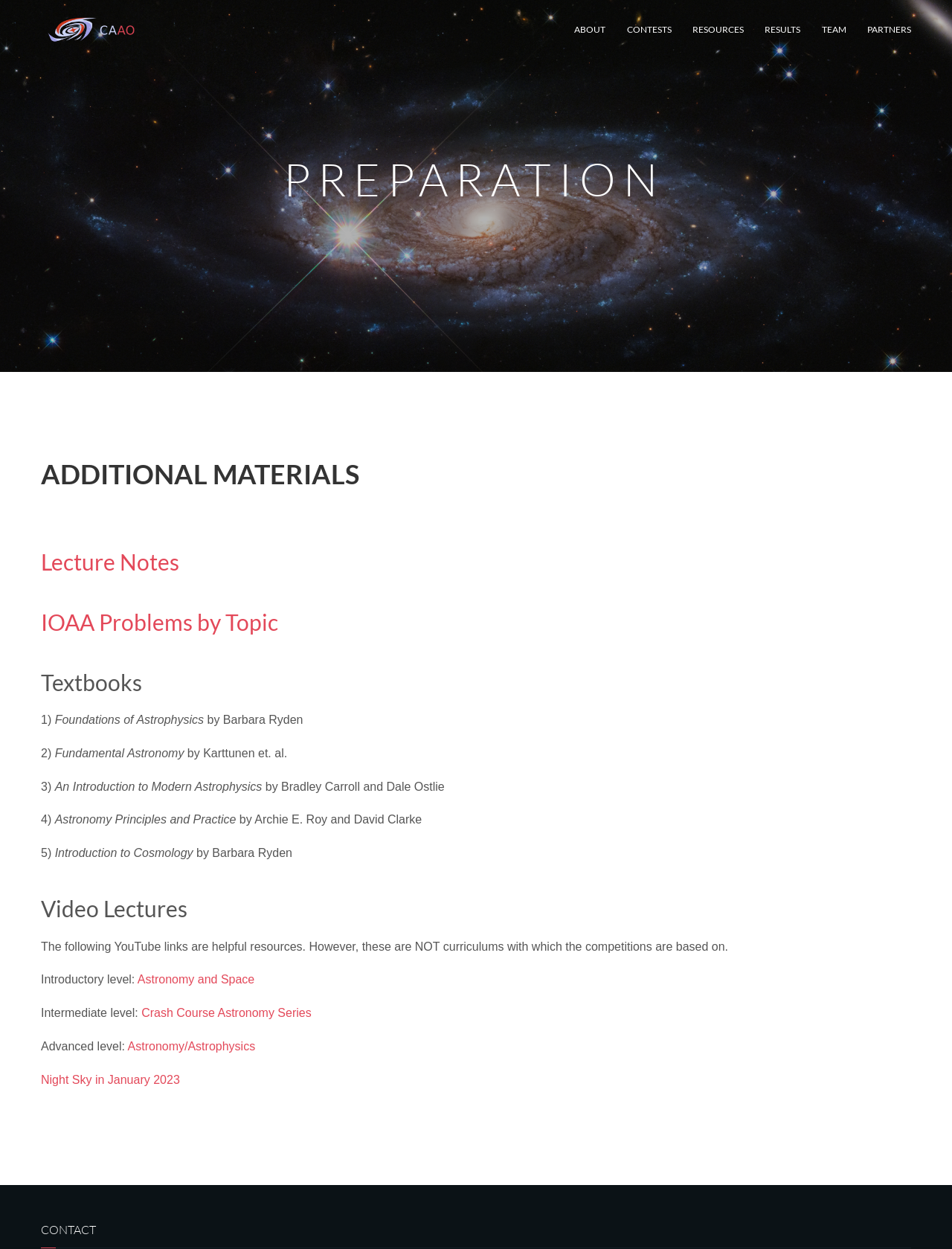Specify the bounding box coordinates of the area to click in order to execute this command: 'Click on Astronomy and Space'. The coordinates should consist of four float numbers ranging from 0 to 1, and should be formatted as [left, top, right, bottom].

[0.144, 0.779, 0.267, 0.789]